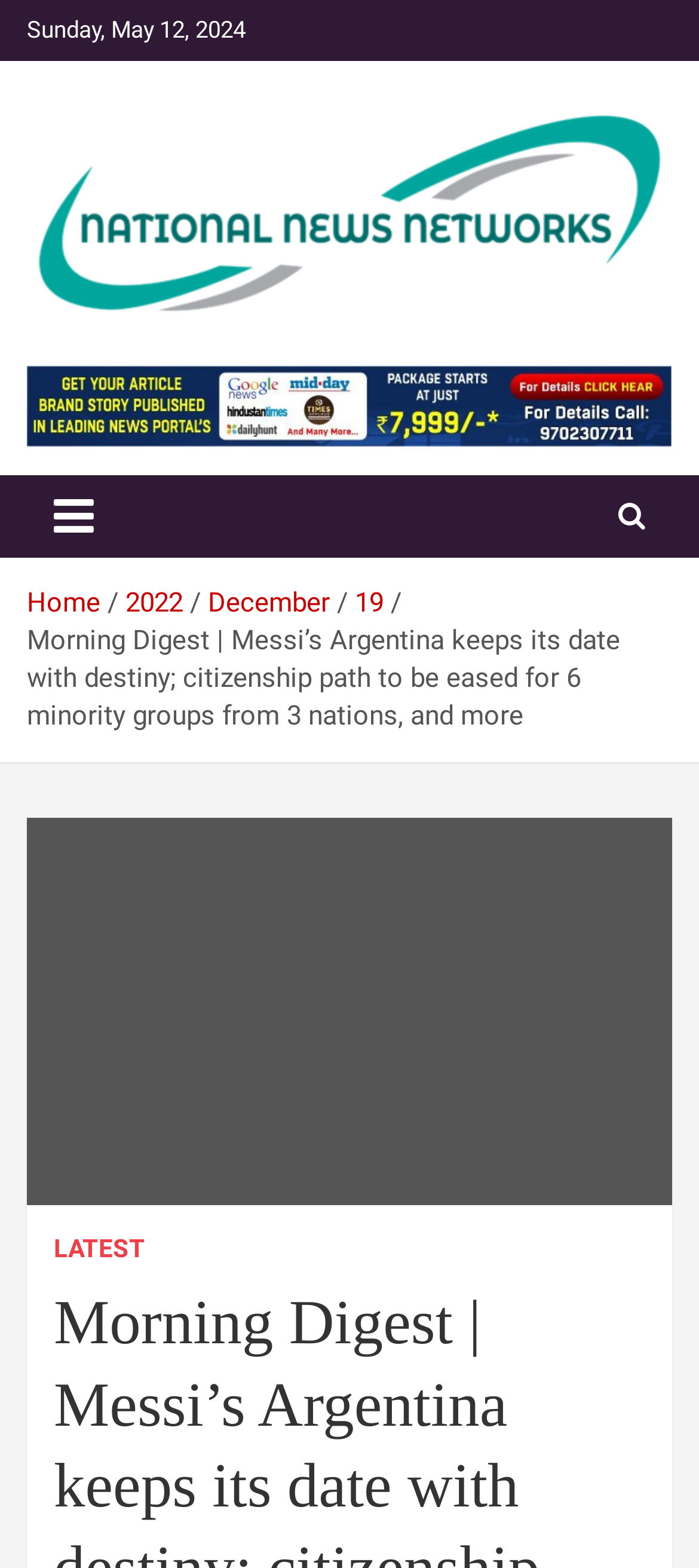What is the text of the link at the bottom of the page?
Look at the screenshot and give a one-word or phrase answer.

LATEST